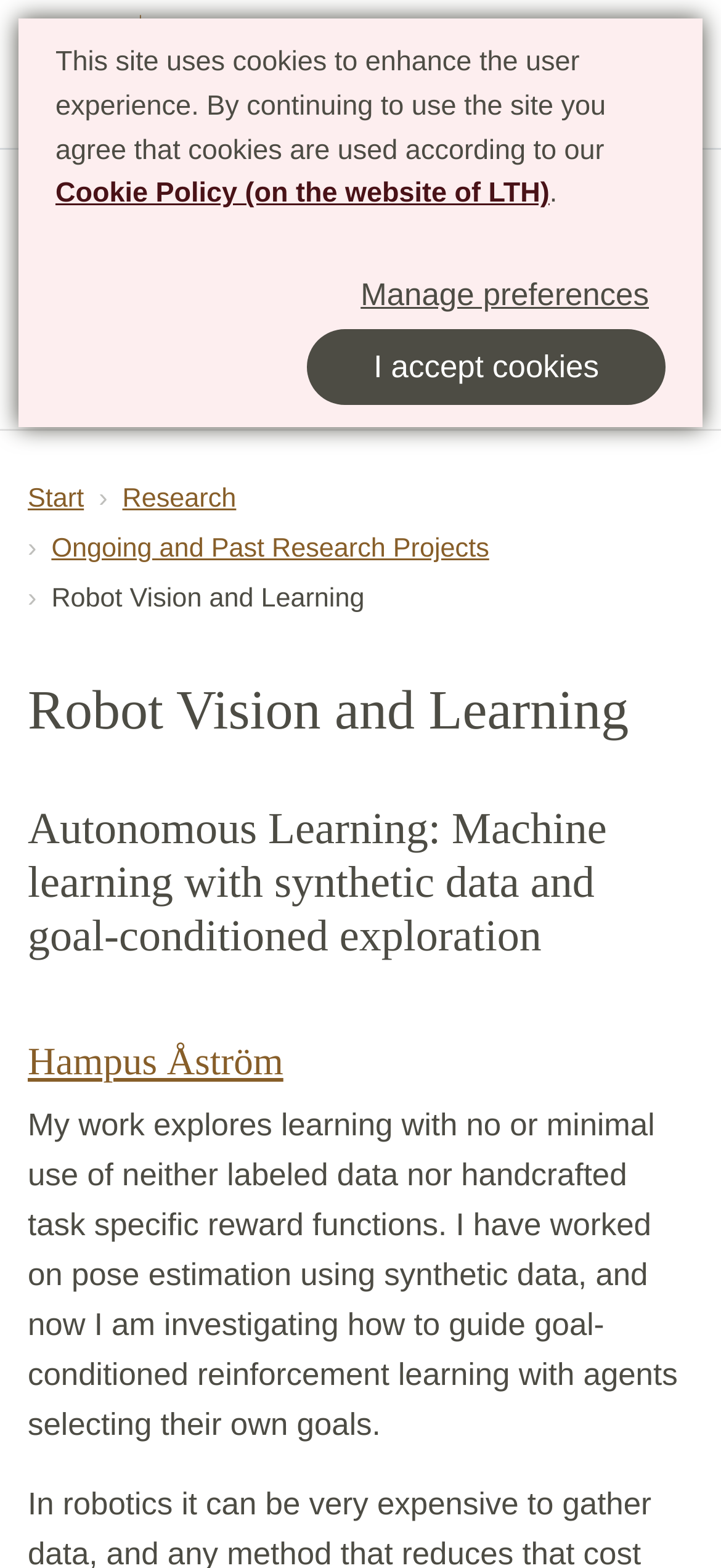Determine the bounding box coordinates of the clickable area required to perform the following instruction: "Go to 'LTH, Faculty of Engineering'". The coordinates should be represented as four float numbers between 0 and 1: [left, top, right, bottom].

[0.038, 0.177, 0.576, 0.199]